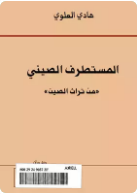What is the purpose of the barcode on the cover?
Please use the image to deliver a detailed and complete answer.

The presence of a barcode on the lower portion of the book cover suggests that the book is intended for sale or library usage, as barcodes are commonly used for inventory management and tracking purposes.